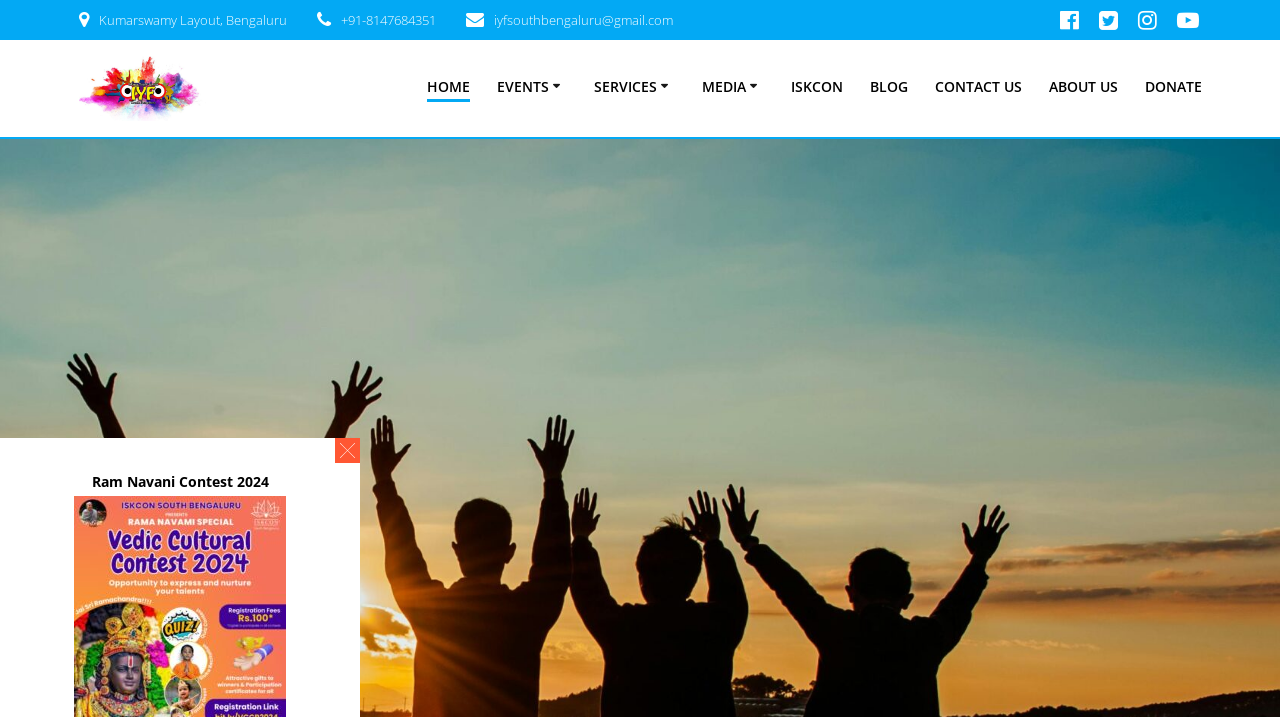What is the name of the first event listed?
Provide a comprehensive and detailed answer to the question.

The events are listed under the 'EVENTS' section, and the first event listed is 'Ramnavami Contest 2024'.